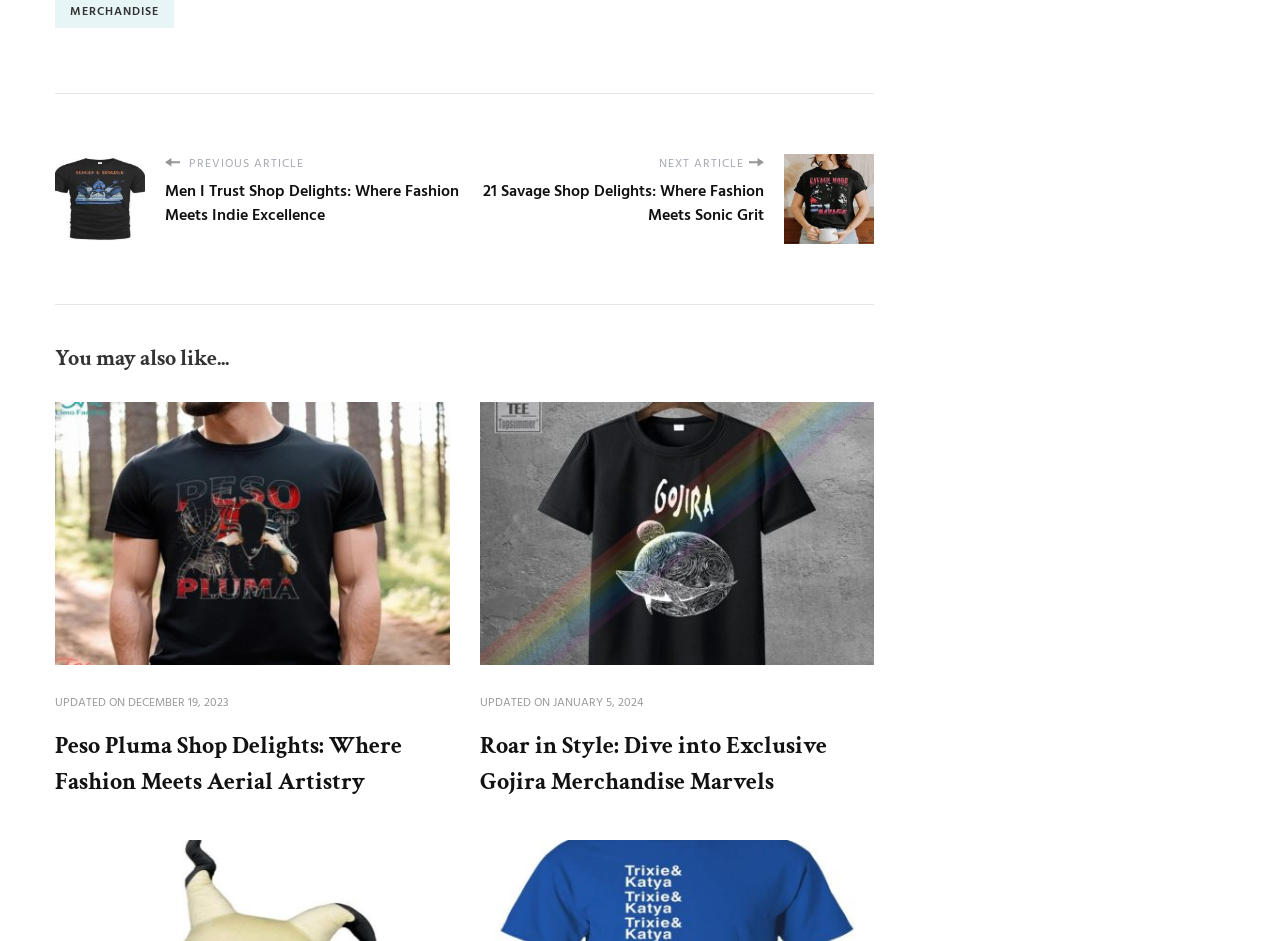How many articles are shown on this page?
Please provide a comprehensive answer based on the details in the screenshot.

I counted the number of article elements on the page, which are [99], [100], and two more links at the bottom, to determine that there are 4 articles shown on this page.